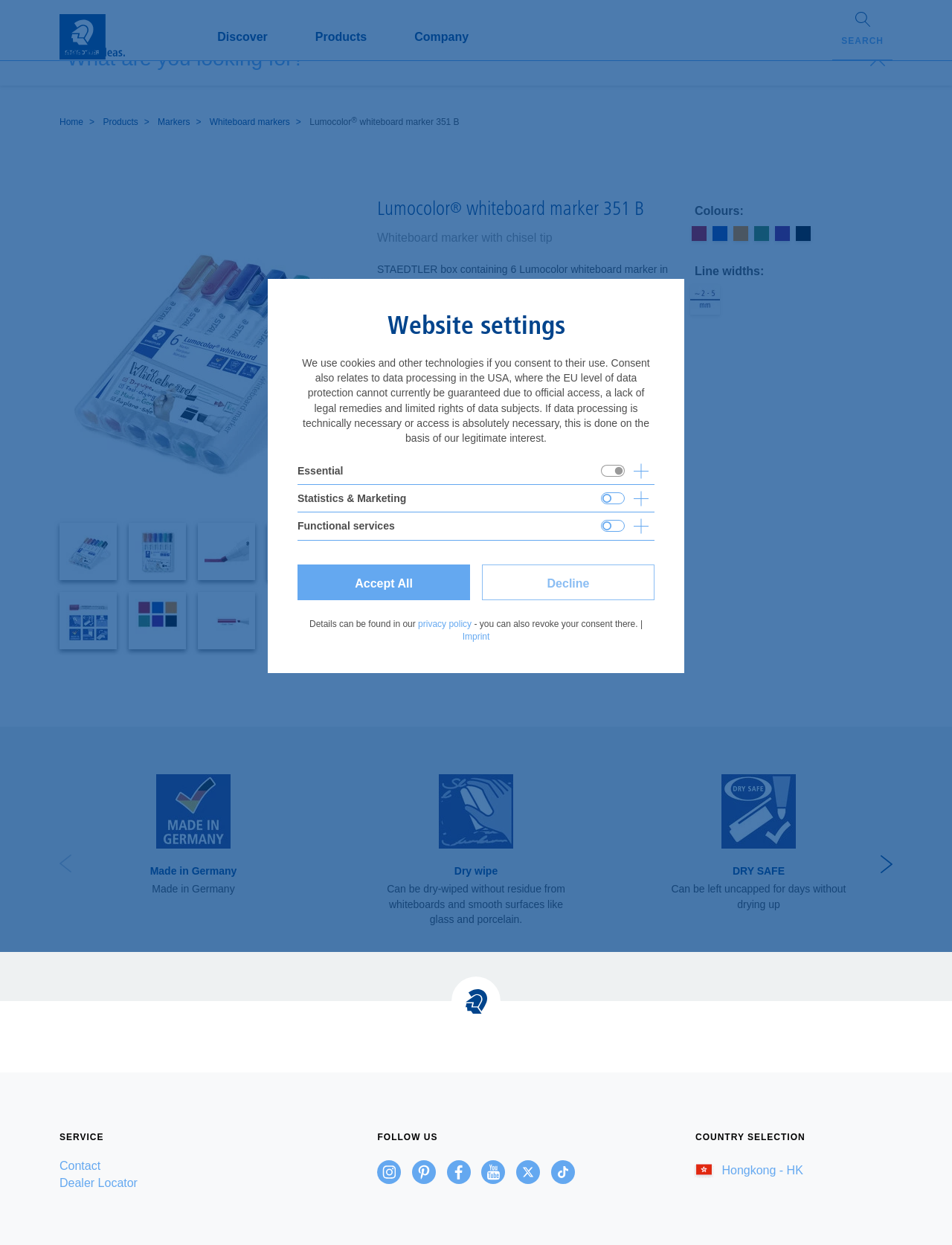Specify the bounding box coordinates of the element's region that should be clicked to achieve the following instruction: "Click the 'Instagram' link". The bounding box coordinates consist of four float numbers between 0 and 1, in the format [left, top, right, bottom].

[0.396, 0.932, 0.421, 0.951]